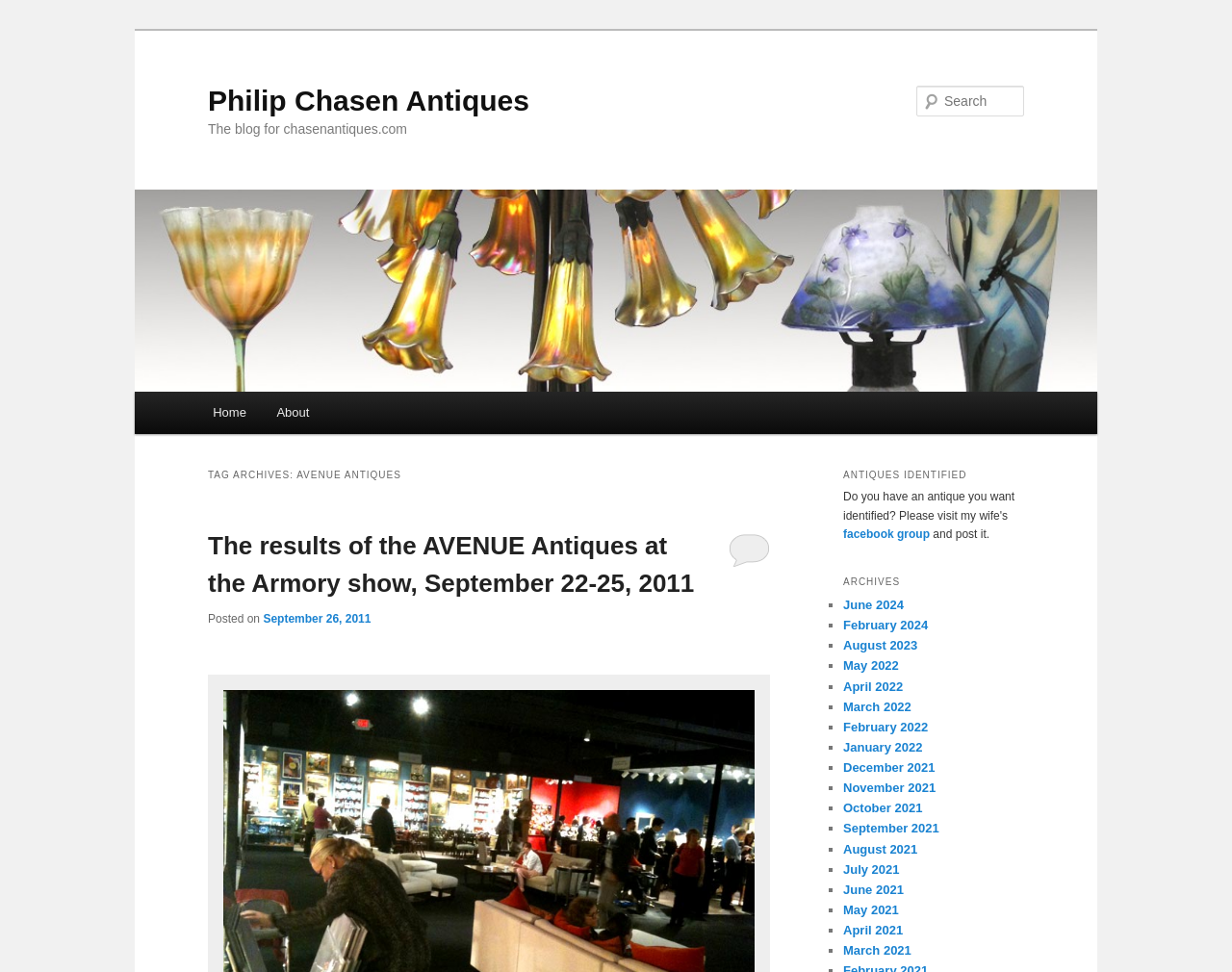Find the bounding box coordinates of the clickable region needed to perform the following instruction: "Read the latest post". The coordinates should be provided as four float numbers between 0 and 1, i.e., [left, top, right, bottom].

[0.169, 0.528, 0.625, 0.628]